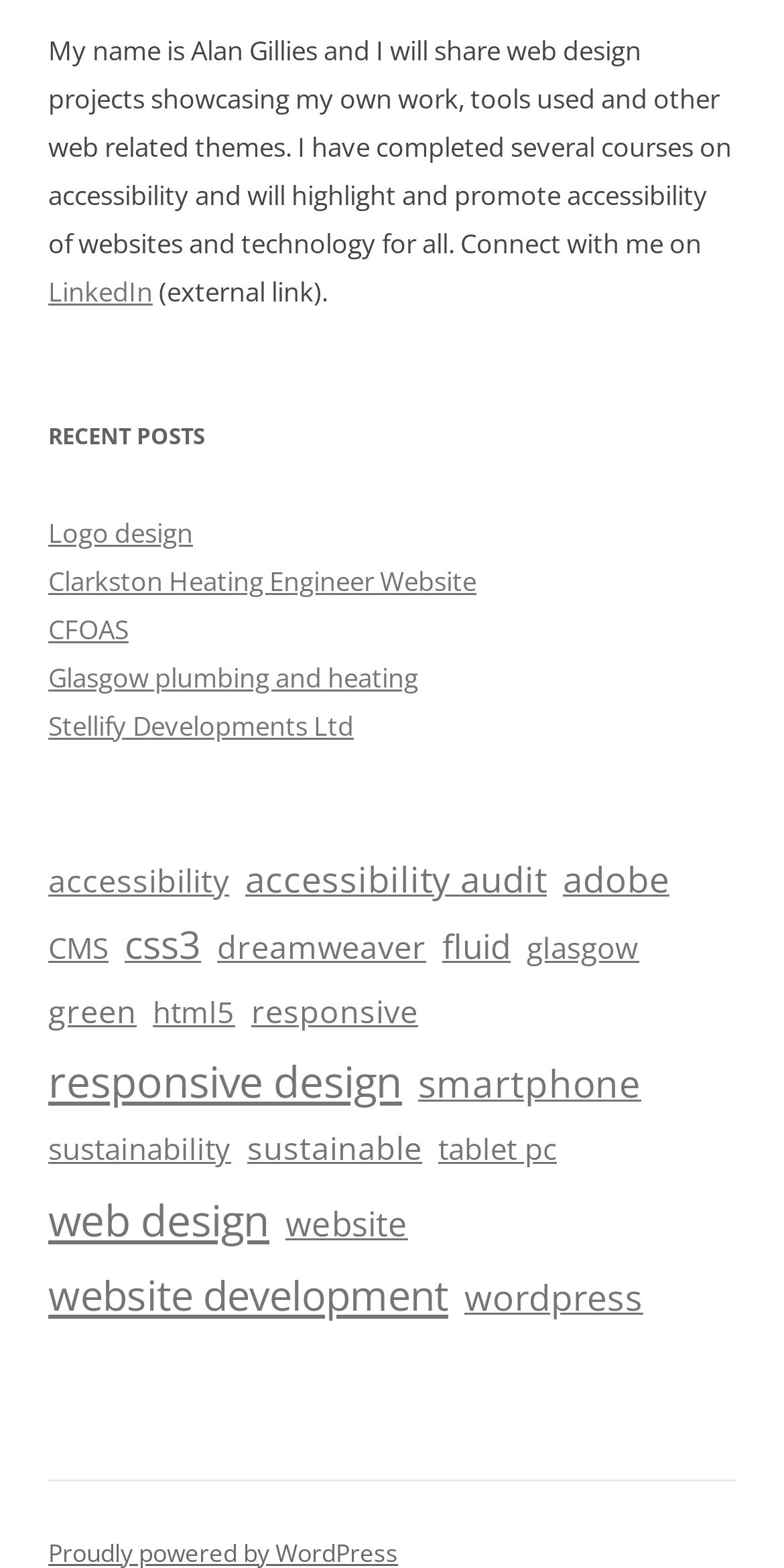Locate the bounding box coordinates of the element that needs to be clicked to carry out the instruction: "Go to the home page". The coordinates should be given as four float numbers ranging from 0 to 1, i.e., [left, top, right, bottom].

None